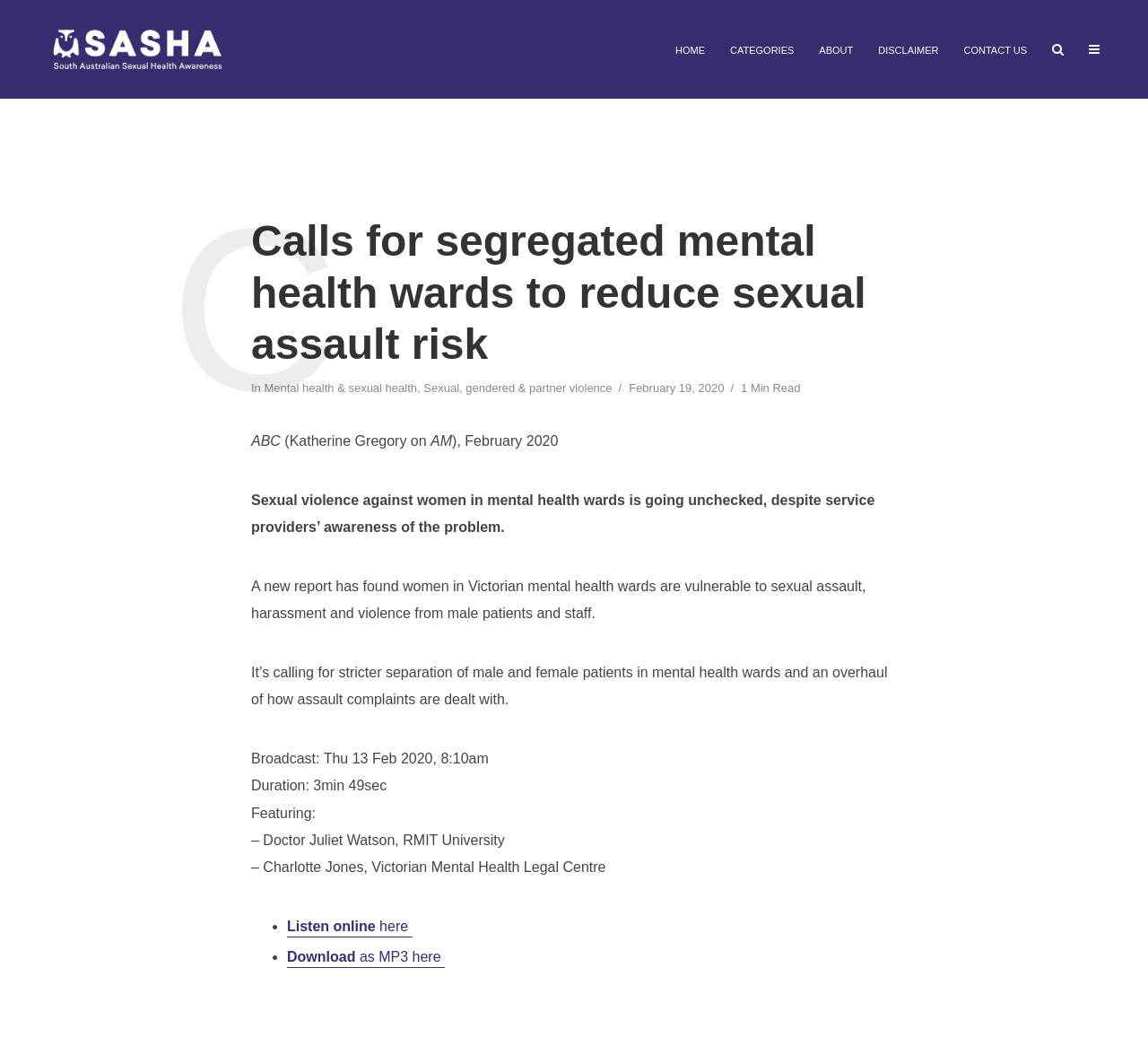Give an in-depth explanation of the webpage layout and content.

The webpage appears to be a news article or blog post discussing the issue of sexual assault in mental health wards. At the top of the page, there is a logo and a link to "SASHA: South Australian Sexual Health Awareness" on the left, and a navigation menu with links to "HOME", "CATEGORIES", "ABOUT", "DISCLAIMER", and "CONTACT US" on the right.

Below the navigation menu, there is a large heading that reads "Calls for segregated mental health wards to reduce sexual assault risk". This heading is followed by a table with three columns, each containing a piece of information: "In Mental health & sexual health, Sexual, gendered & partner violence", "February 19, 2020", and "1 Min Read".

To the left of the table, there is a small image with the text "C" and "ABC" above it, followed by a line of text that reads "(Katherine Gregory on AM, February 2020)". Below this, there are three paragraphs of text discussing the issue of sexual violence against women in mental health wards and the need for stricter separation of male and female patients.

Further down the page, there is a section with a broadcast time and duration, followed by a list of featured guests, including Doctor Juliet Watson and Charlotte Jones. Below this, there are two links to listen to or download an audio file related to the article.

Overall, the webpage appears to be a well-structured and informative article discussing a serious issue in the mental health sector.